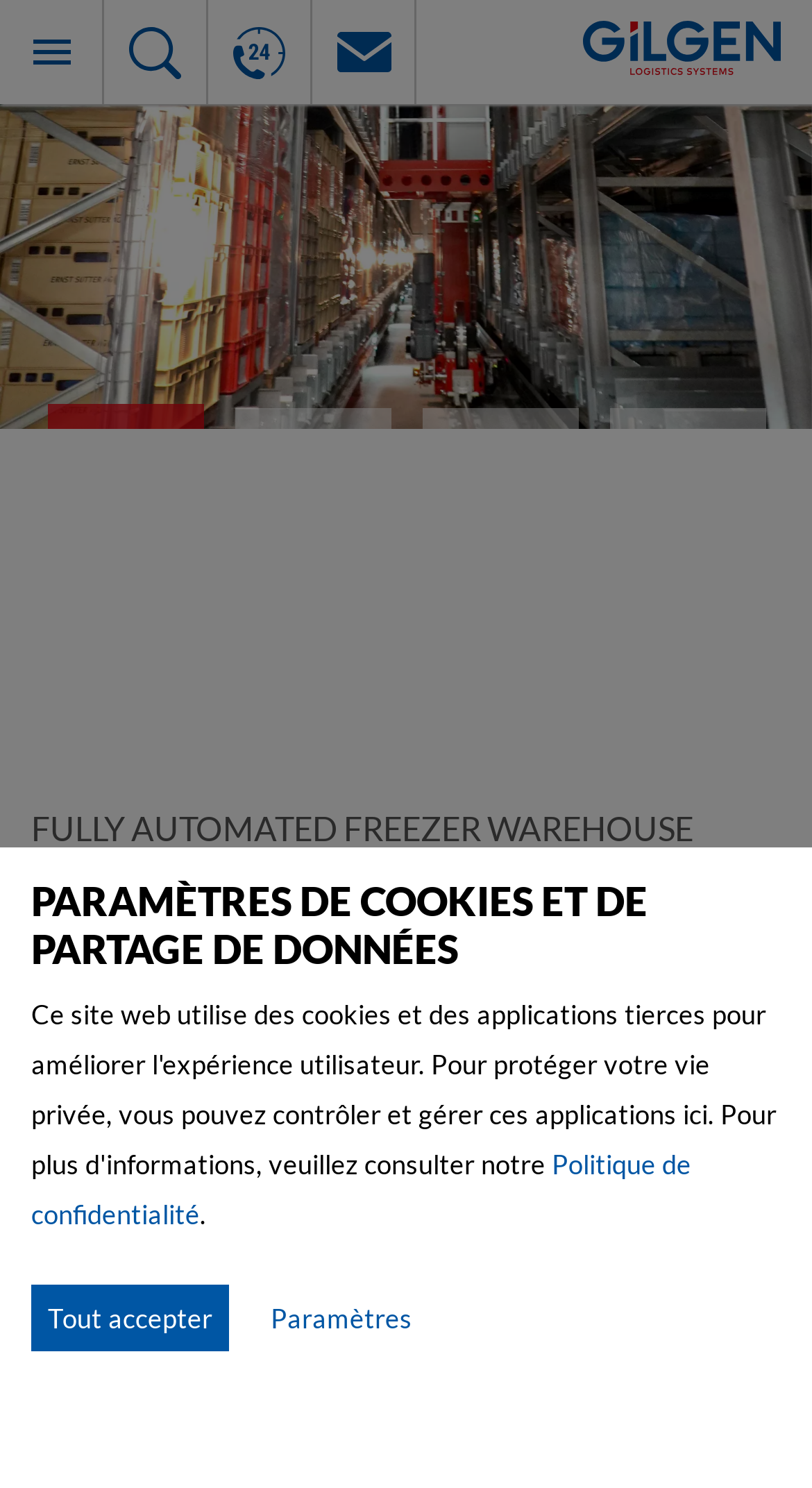Can you identify the bounding box coordinates of the clickable region needed to carry out this instruction: 'Search for historical documents'? The coordinates should be four float numbers within the range of 0 to 1, stated as [left, top, right, bottom].

None